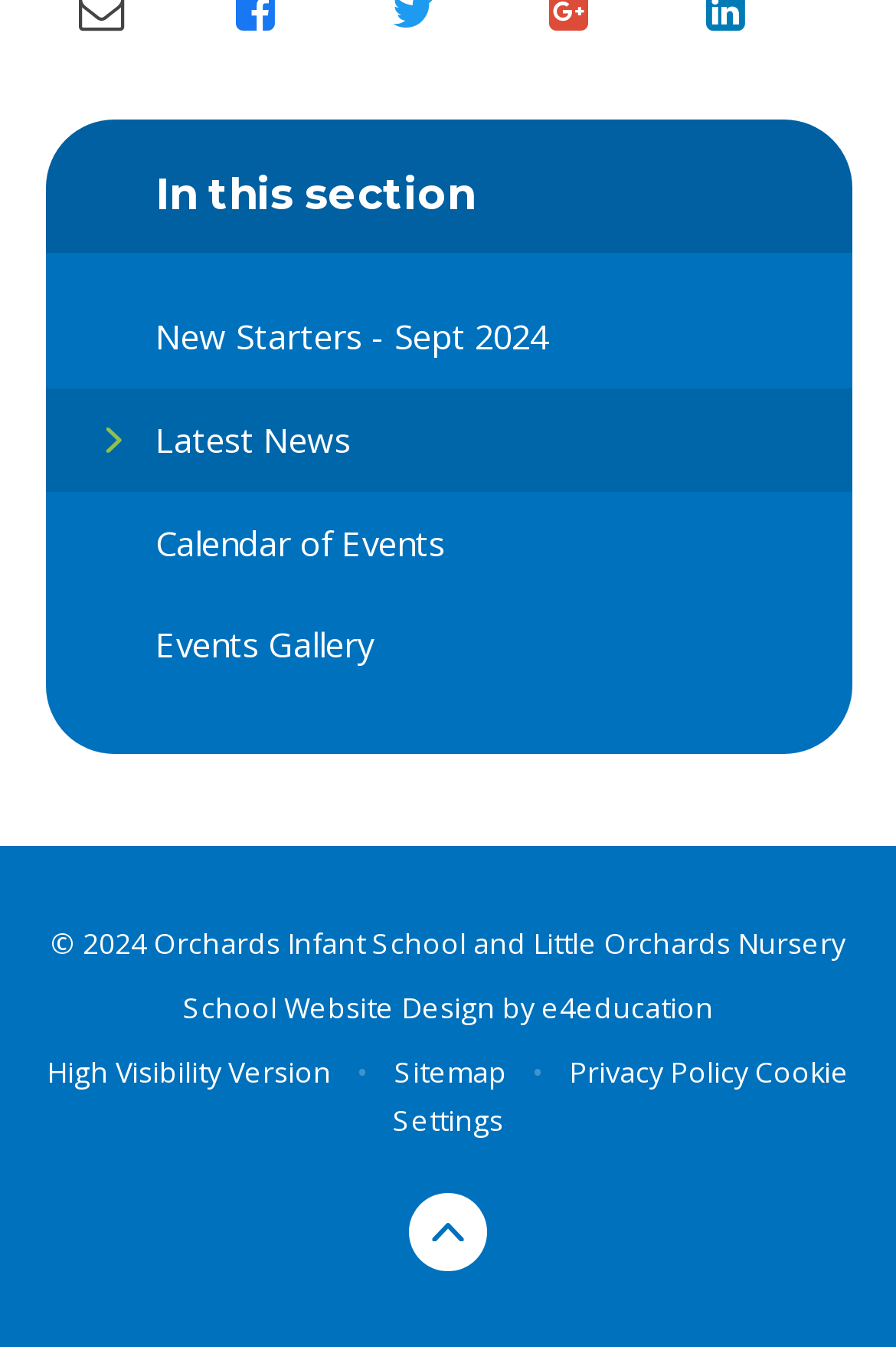Identify the bounding box coordinates for the element you need to click to achieve the following task: "Check the Latest News". Provide the bounding box coordinates as four float numbers between 0 and 1, in the form [left, top, right, bottom].

[0.05, 0.289, 0.95, 0.366]